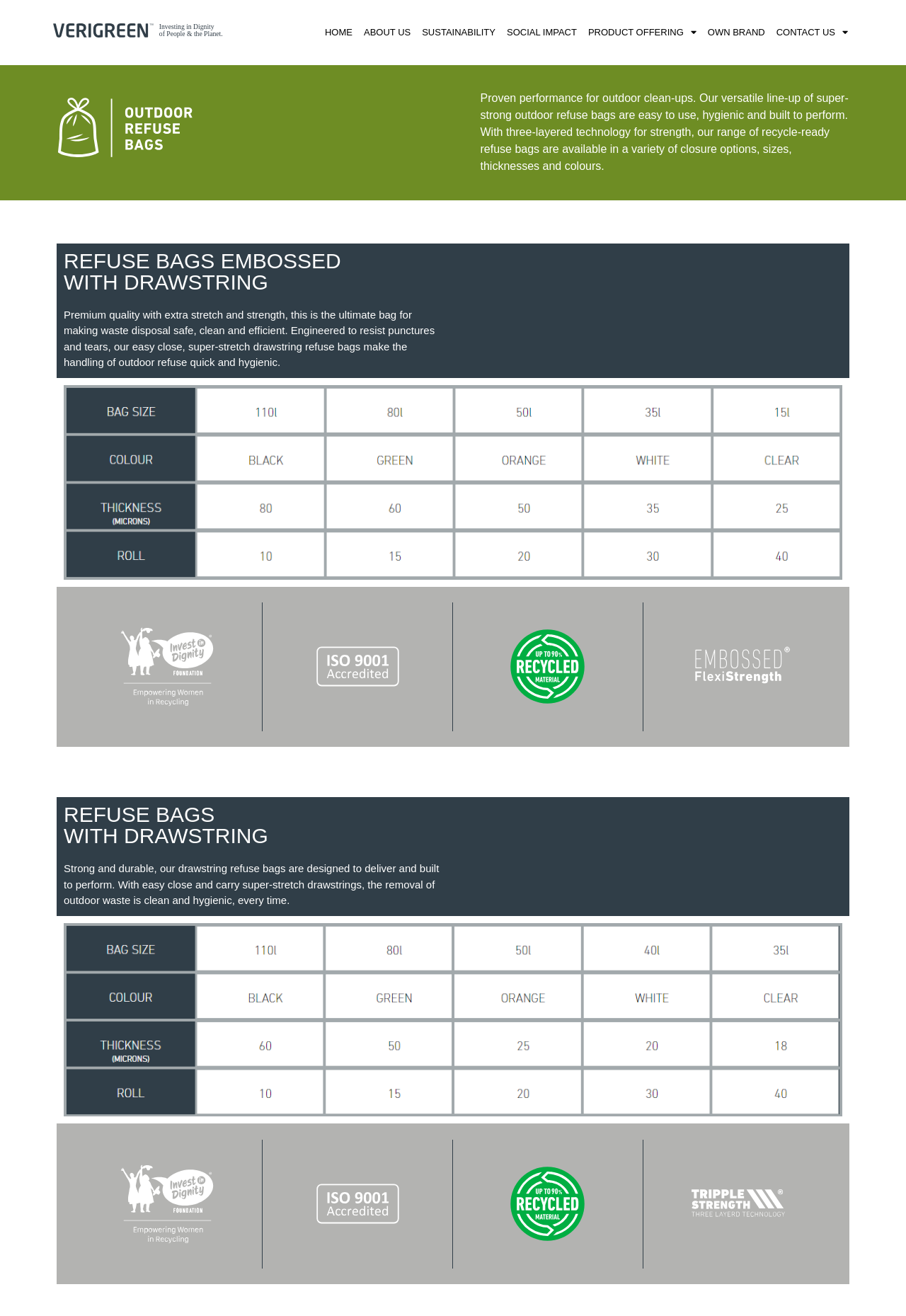Please determine the bounding box coordinates of the element's region to click for the following instruction: "Go to the Products page".

None